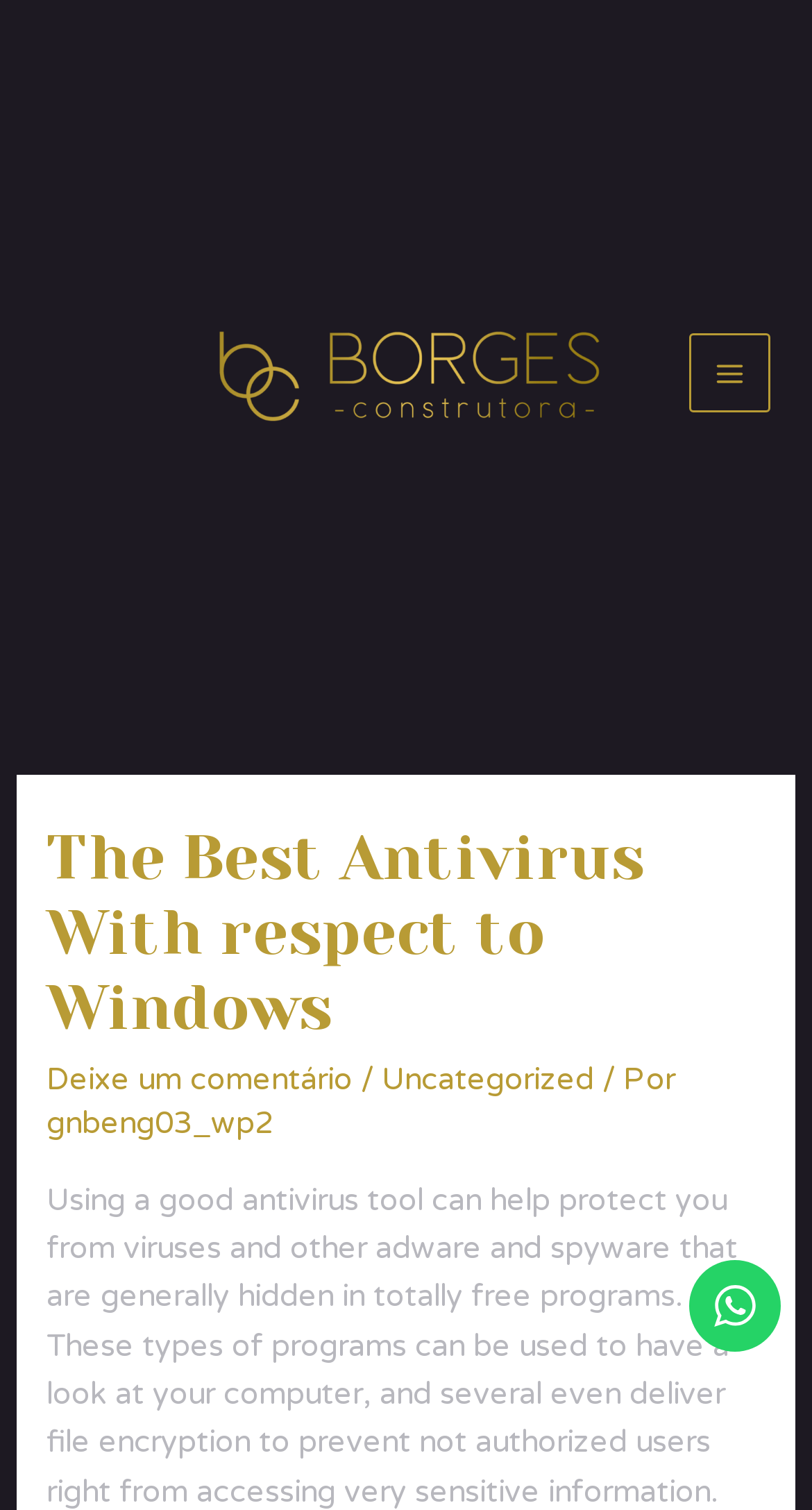Using the format (top-left x, top-left y, bottom-right x, bottom-right y), provide the bounding box coordinates for the described UI element. All values should be floating point numbers between 0 and 1: Uncategorized

[0.47, 0.703, 0.732, 0.727]